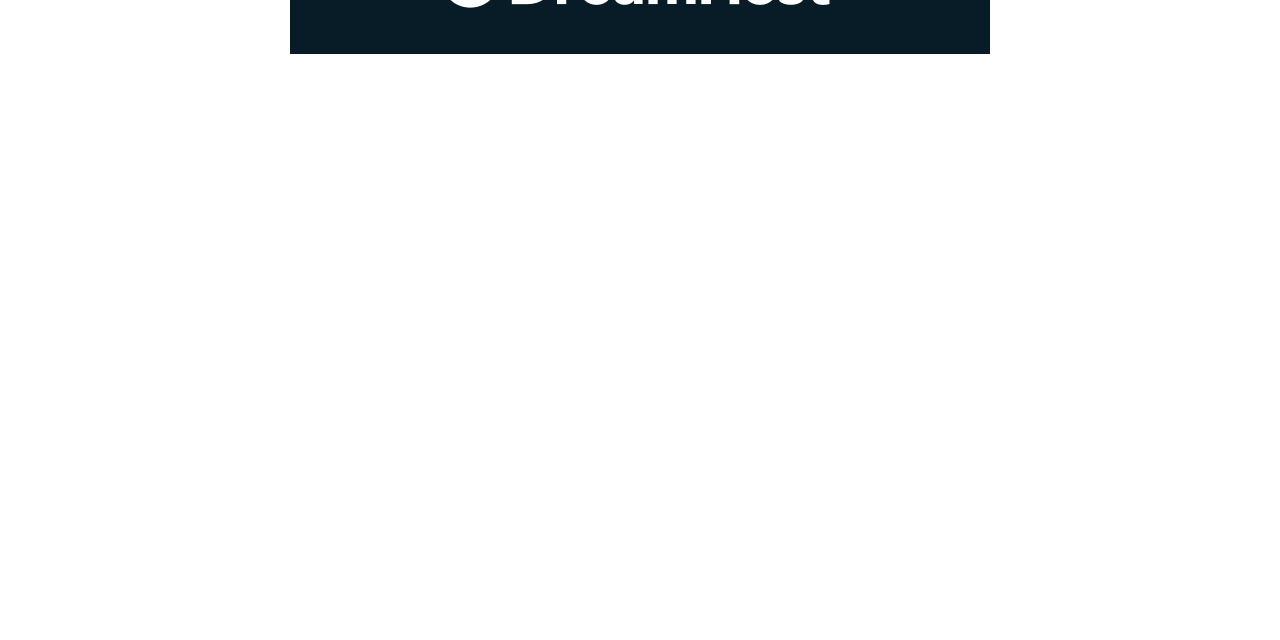Given the description of the UI element: "alt="DreamHost"", predict the bounding box coordinates in the form of [left, top, right, bottom], with each value being a float between 0 and 1.

[0.227, 0.063, 0.773, 0.09]